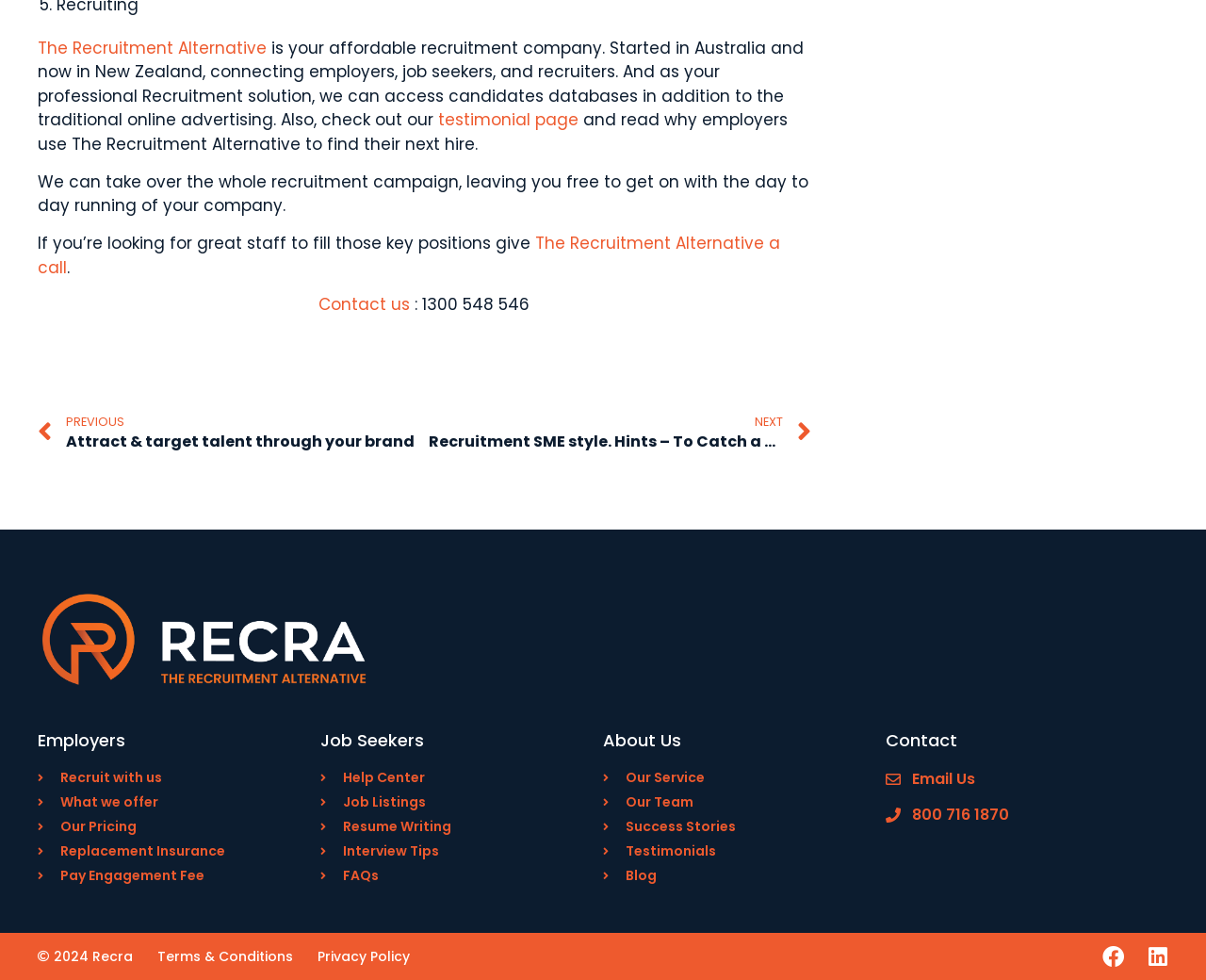Using the description "Blog", locate and provide the bounding box of the UI element.

[0.5, 0.884, 0.734, 0.904]